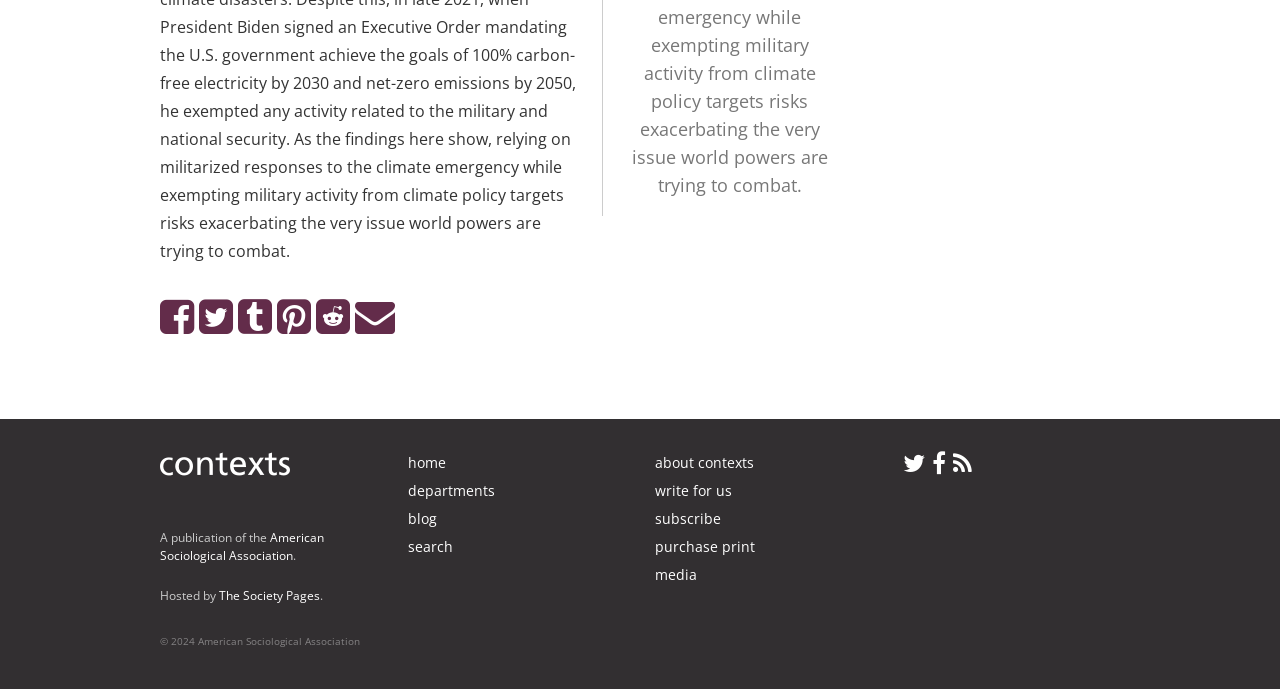What is the name of the organization hosting the website?
Give a one-word or short-phrase answer derived from the screenshot.

The Society Pages